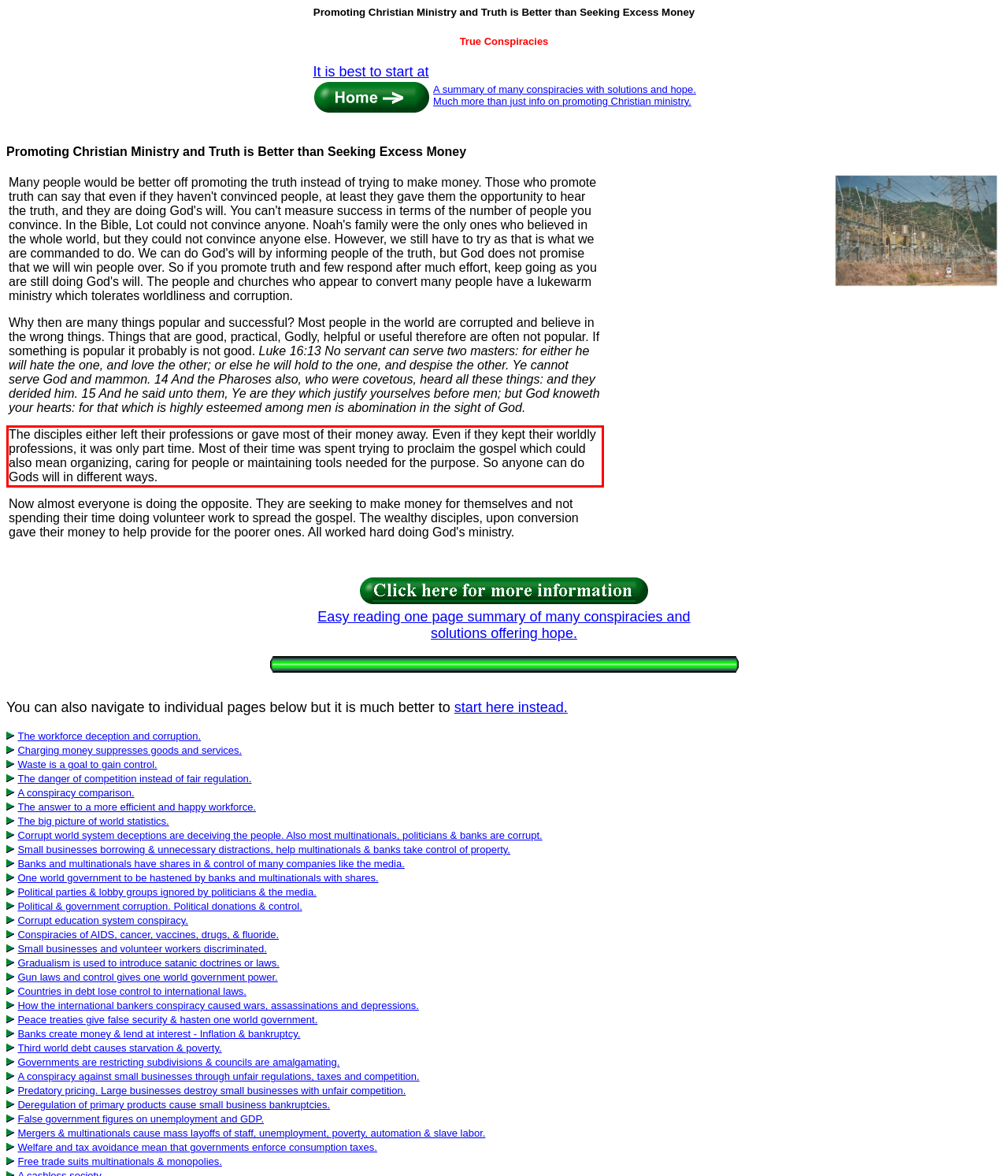You have a screenshot of a webpage with a UI element highlighted by a red bounding box. Use OCR to obtain the text within this highlighted area.

The disciples either left their professions or gave most of their money away. Even if they kept their worldly professions, it was only part time. Most of their time was spent trying to proclaim the gospel which could also mean organizing, caring for people or maintaining tools needed for the purpose. So anyone can do Gods will in different ways.